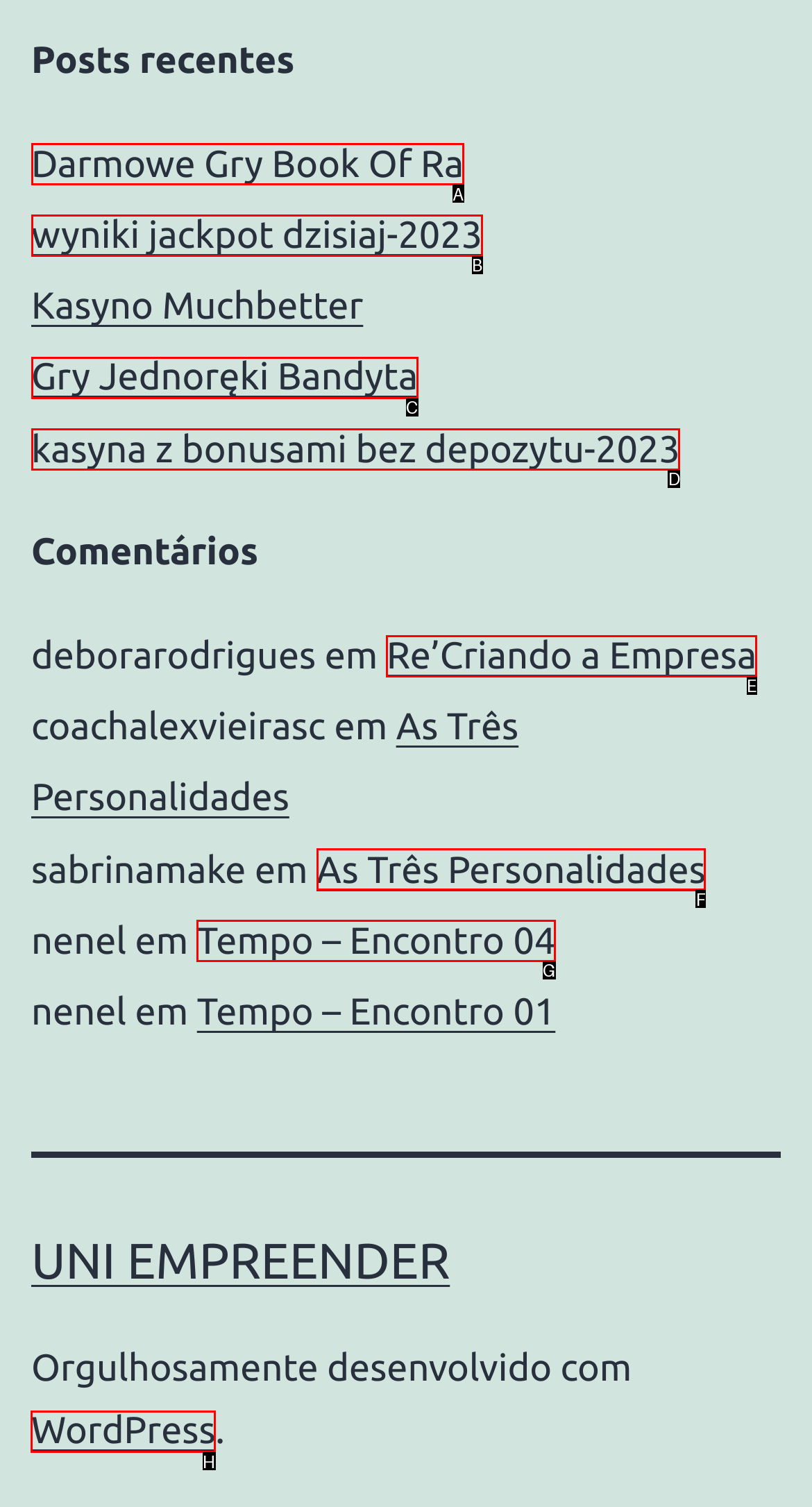Point out the UI element to be clicked for this instruction: Check out the WordPress website. Provide the answer as the letter of the chosen element.

H